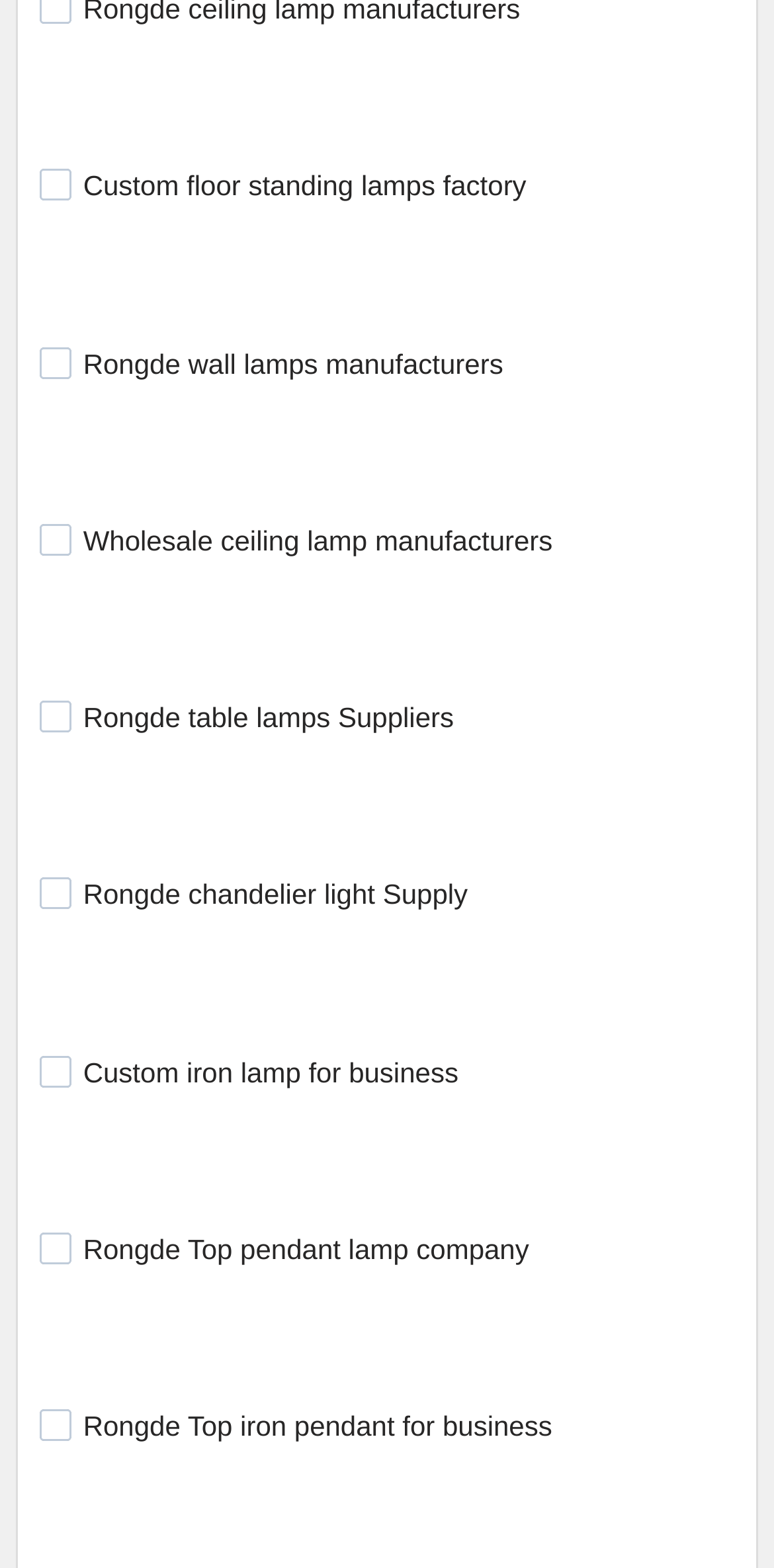What is the purpose of the checkboxes on this webpage?
Please give a detailed and elaborate explanation in response to the question.

The checkboxes are located next to each product link and image, suggesting that they are used to select or deselect products for further action, such as adding to a cart or wishlist.